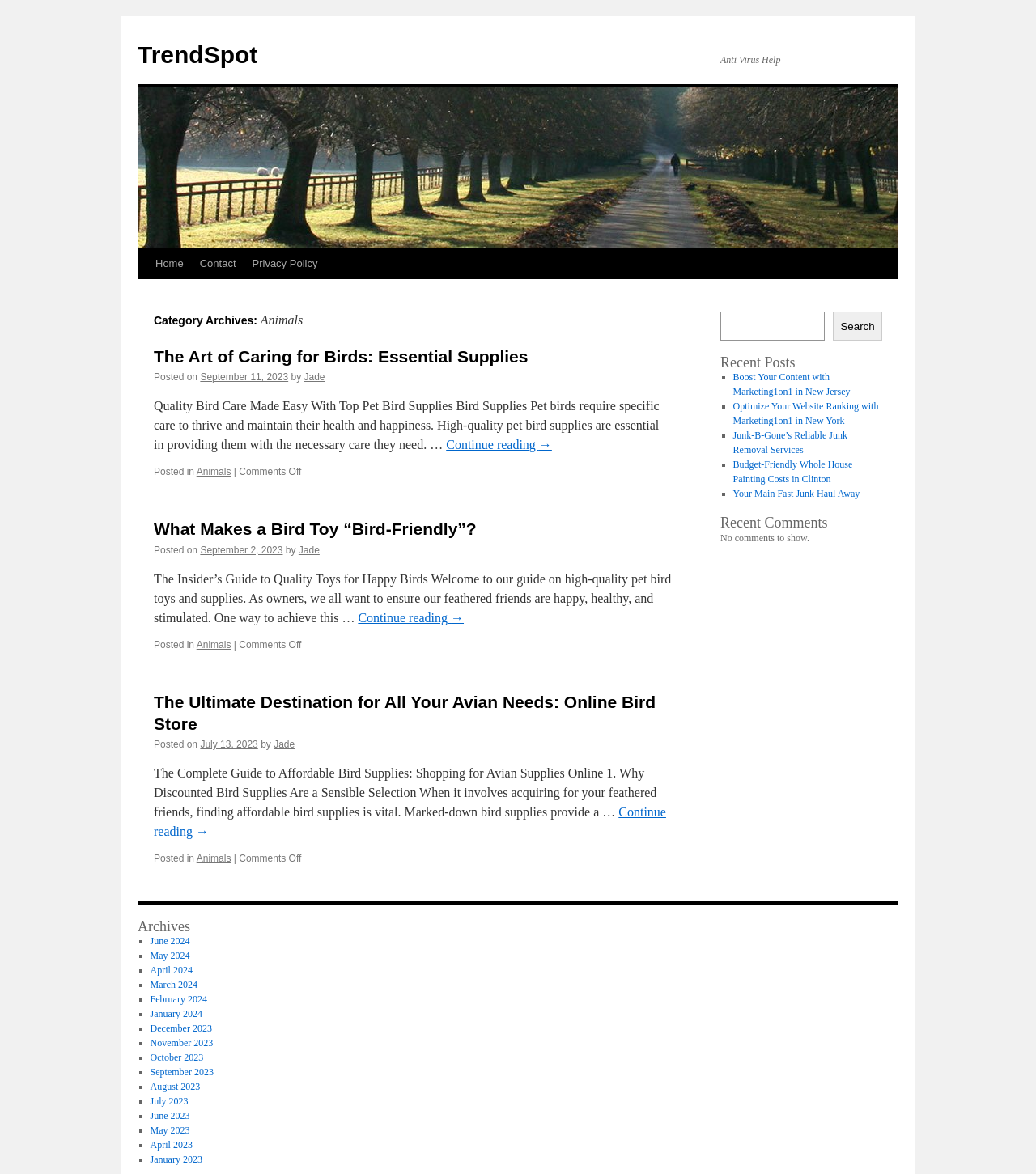Provide a brief response to the question using a single word or phrase: 
What is the category of the posts on this webpage?

Animals